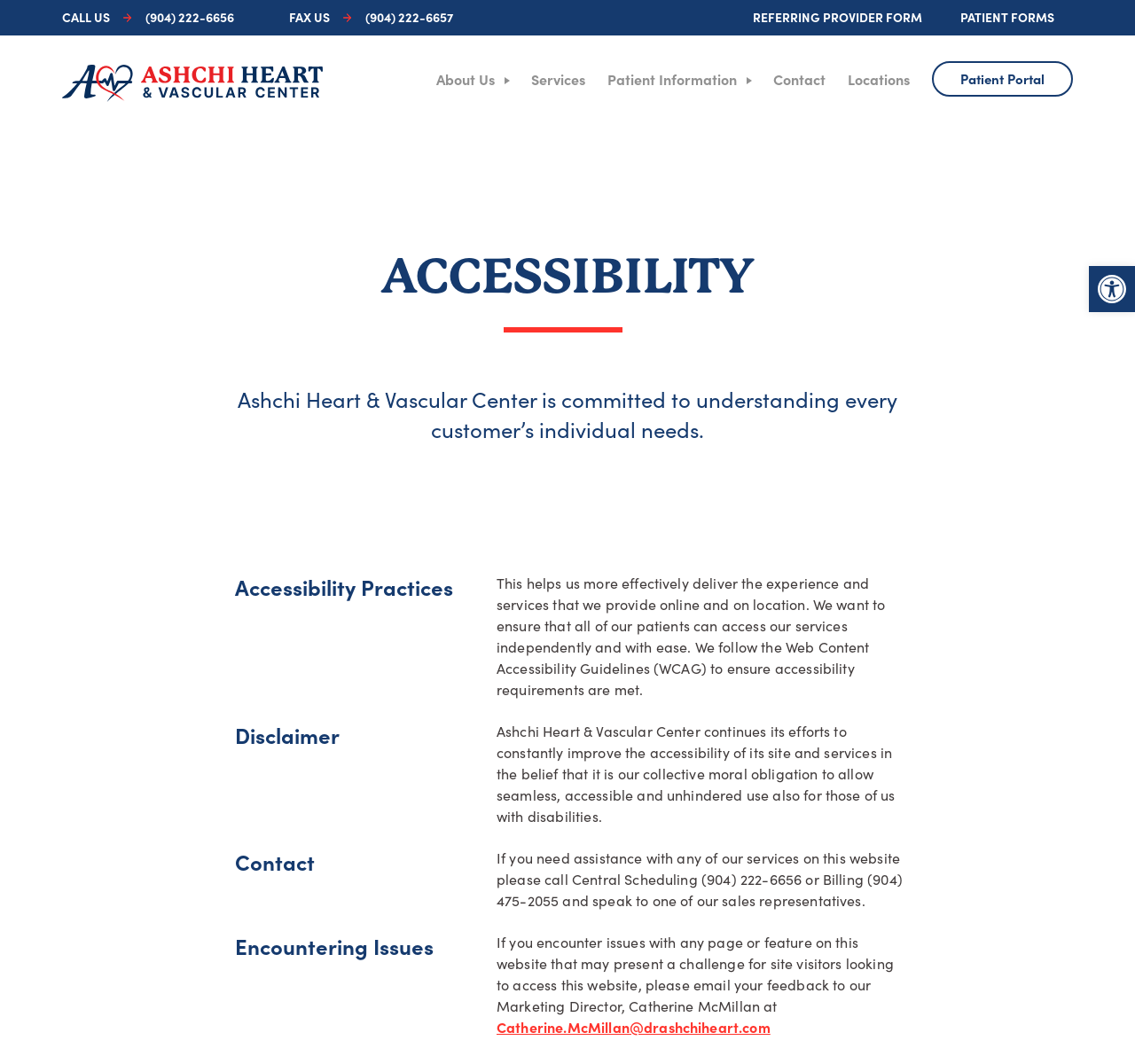What guidelines does the website follow for accessibility?
Please provide a full and detailed response to the question.

I found this information in the text under the 'Accessibility Practices' heading, which states that the website follows the Web Content Accessibility Guidelines (WCAG) to ensure accessibility requirements are met.